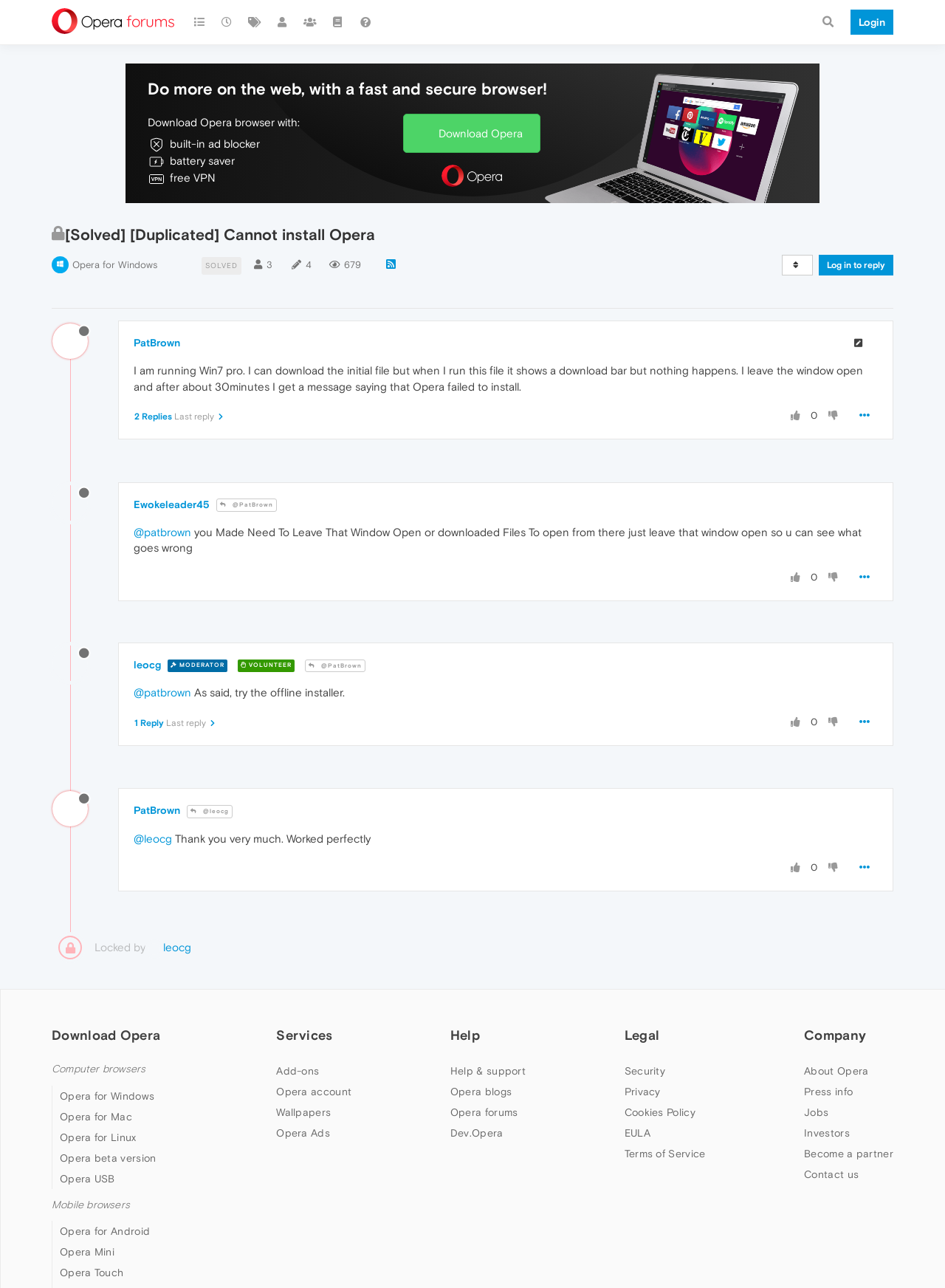Please indicate the bounding box coordinates of the element's region to be clicked to achieve the instruction: "Click the 'Log in to reply' link". Provide the coordinates as four float numbers between 0 and 1, i.e., [left, top, right, bottom].

[0.866, 0.198, 0.945, 0.214]